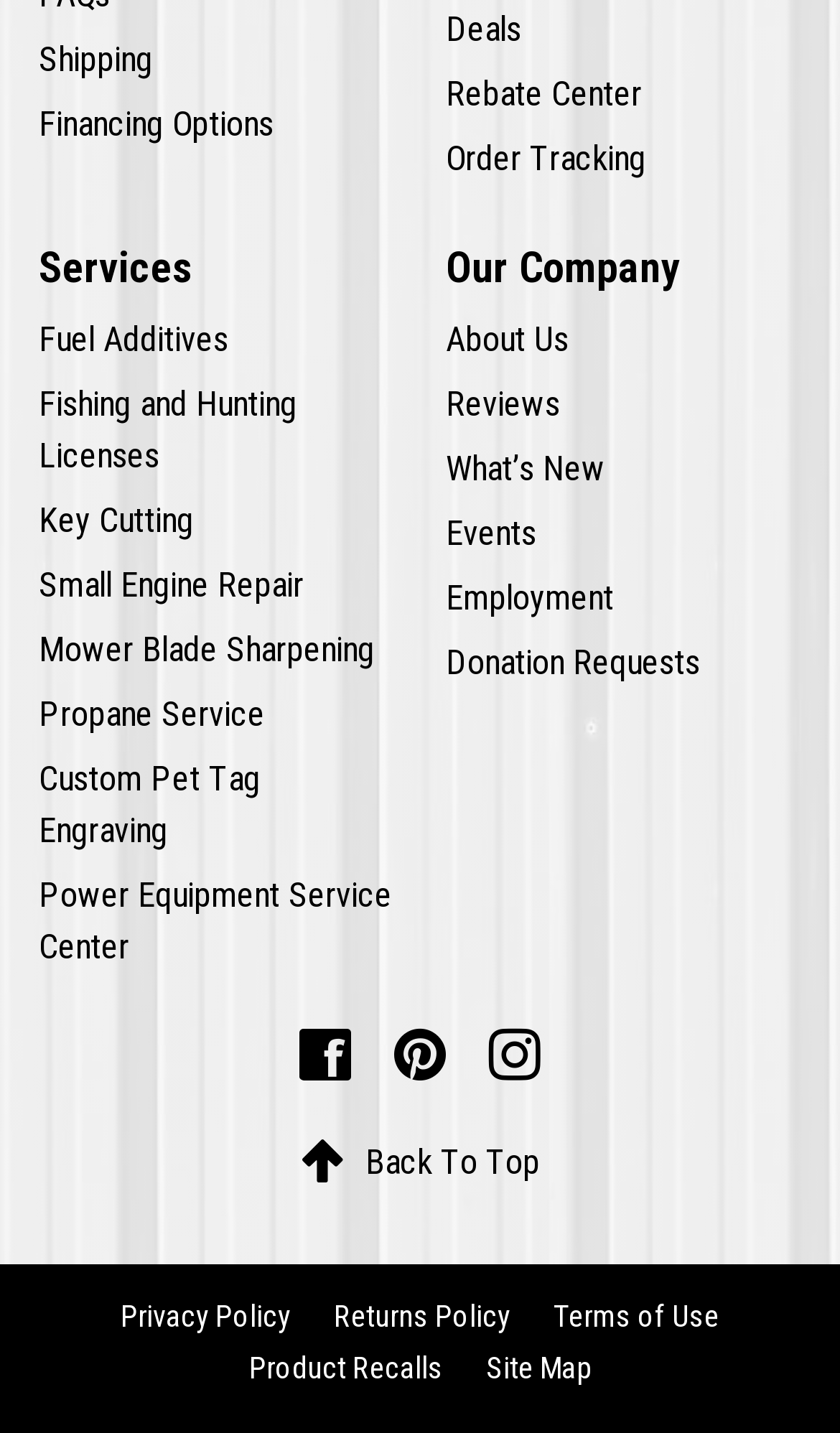Pinpoint the bounding box coordinates of the area that must be clicked to complete this instruction: "Get to the rebate center".

[0.531, 0.05, 0.764, 0.08]